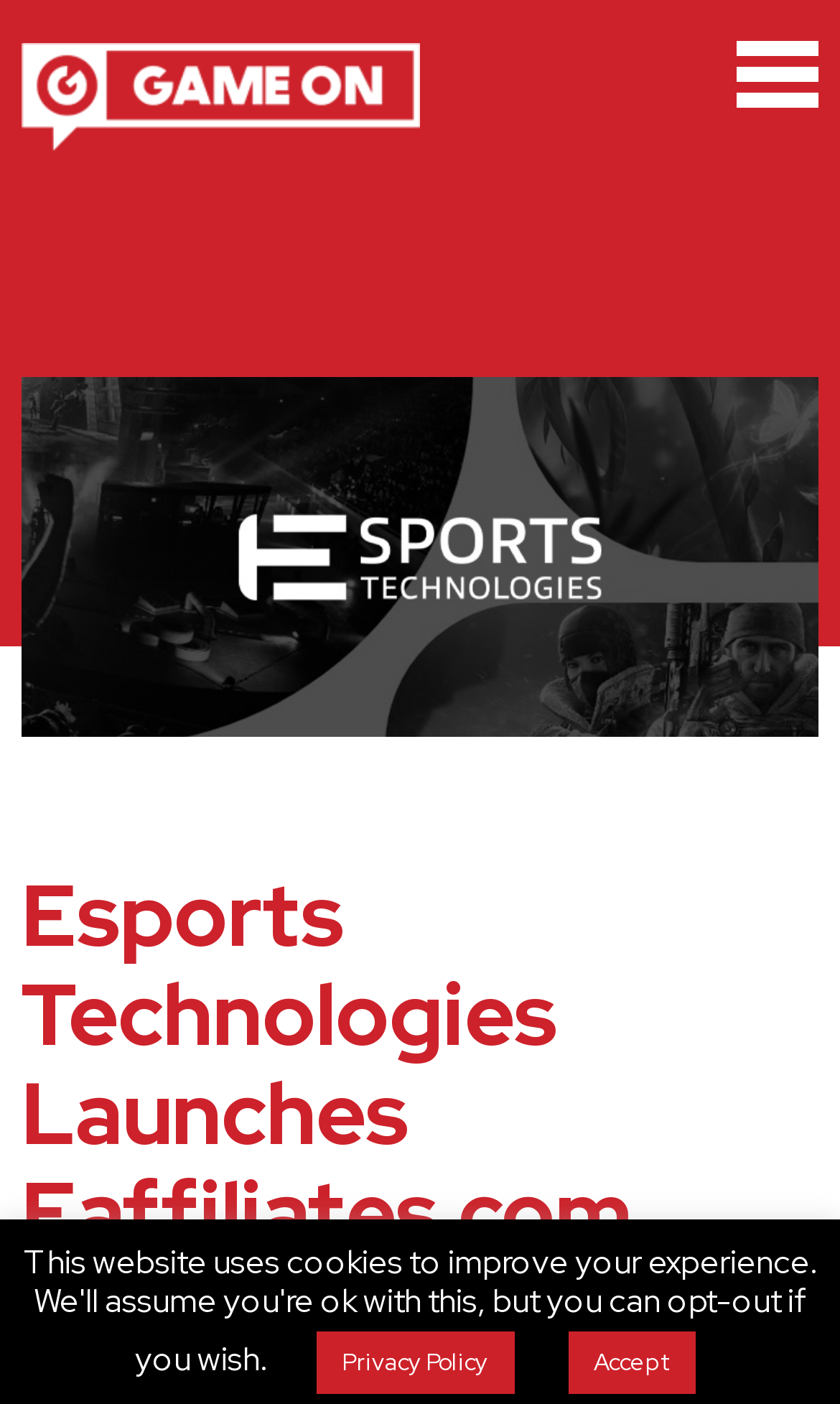Who is the author of the news article?
Please answer the question with as much detail and depth as you can.

I found the author's name by looking at the StaticText element with the content 'Sarah Blackburn' which is located next to the '|' character and the date.